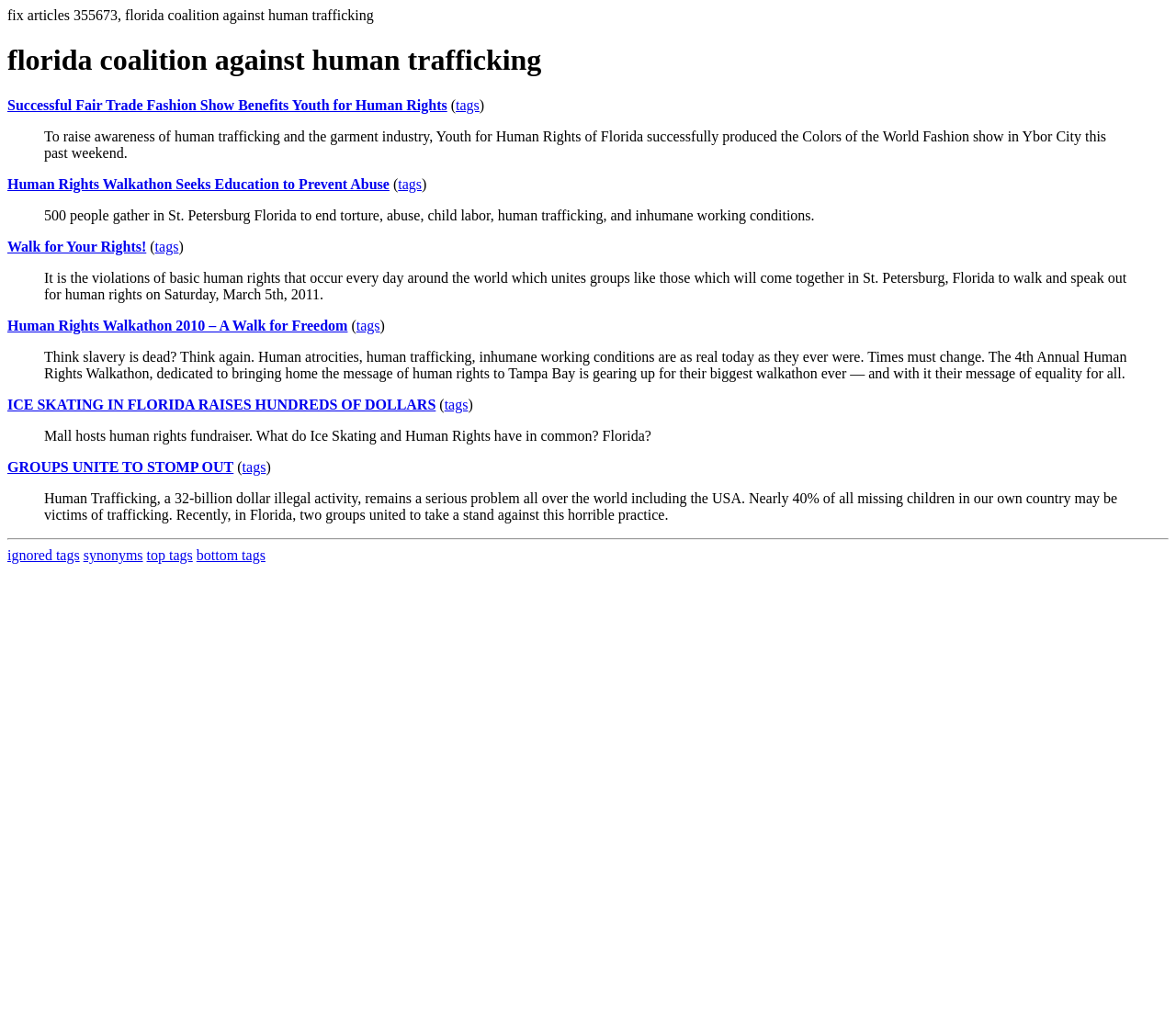Give a short answer using one word or phrase for the question:
What is the theme of the 'ICE SKATING IN FLORIDA RAISES HUNDREDS OF DOLLARS' event?

Human rights